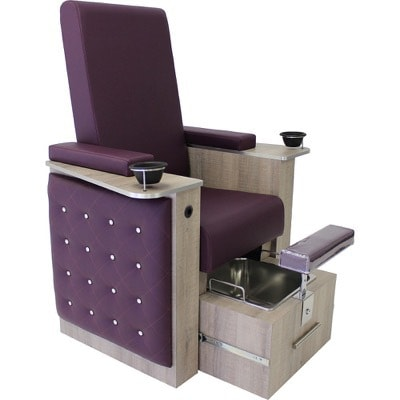What type of finish does the wooden structure have?
Please describe in detail the information shown in the image to answer the question.

The caption describes the sturdy wooden structure as being adorned with a light wood finish, which suggests that the finish is a light wood tone.